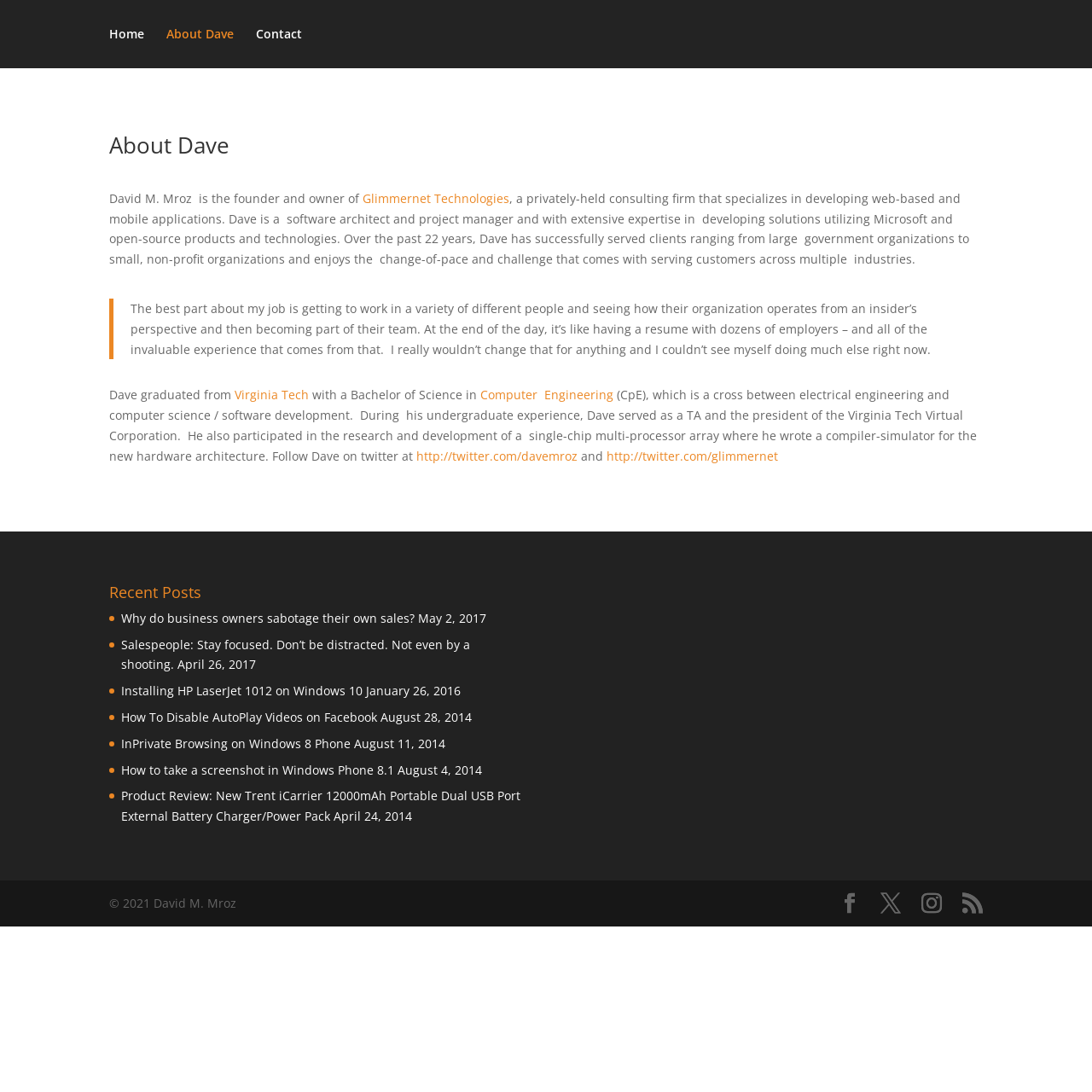Create an elaborate caption for the webpage.

This webpage is about Dave Mroz, the founder and owner of Glimmernet Technologies, a privately-held consulting firm. At the top of the page, there are three links: "Home", "About Dave", and "Contact". 

Below these links, there is an article section that takes up most of the page. The article starts with a heading "About Dave" followed by a brief introduction to Dave Mroz, describing him as a software architect and project manager with extensive expertise in developing solutions utilizing Microsoft and open-source products and technologies. 

The introduction is followed by a blockquote containing a quote from Dave, where he talks about the best part of his job being the variety of people he gets to work with and the experience he gains from it. 

After the blockquote, there is more information about Dave's education, stating that he graduated from Virginia Tech with a Bachelor of Science in Computer Engineering. The text also mentions his undergraduate experience, including serving as a TA and the president of the Virginia Tech Virtual Corporation, as well as participating in research and development projects. 

The article section also includes links to Dave's Twitter profiles, both personal and professional. 

Below the article section, there is a "Recent Posts" section that lists several blog posts with their titles and dates. The posts are about various topics, including business, sales, and technology. 

At the very bottom of the page, there are social media links and a copyright notice stating "© 2021 David M. Mroz".